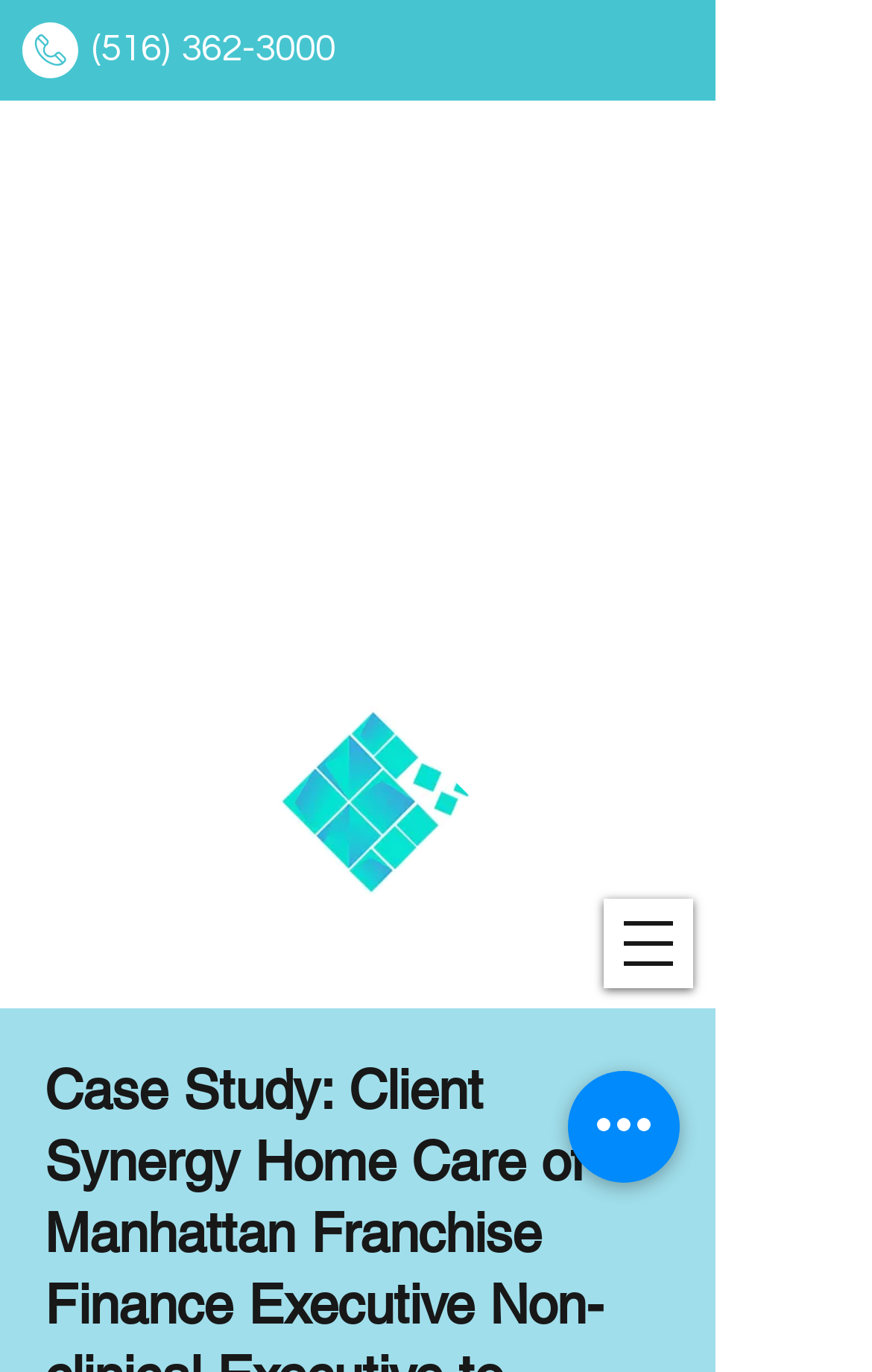What is the type of the iframe element?
Answer the question using a single word or phrase, according to the image.

microsoft clarity